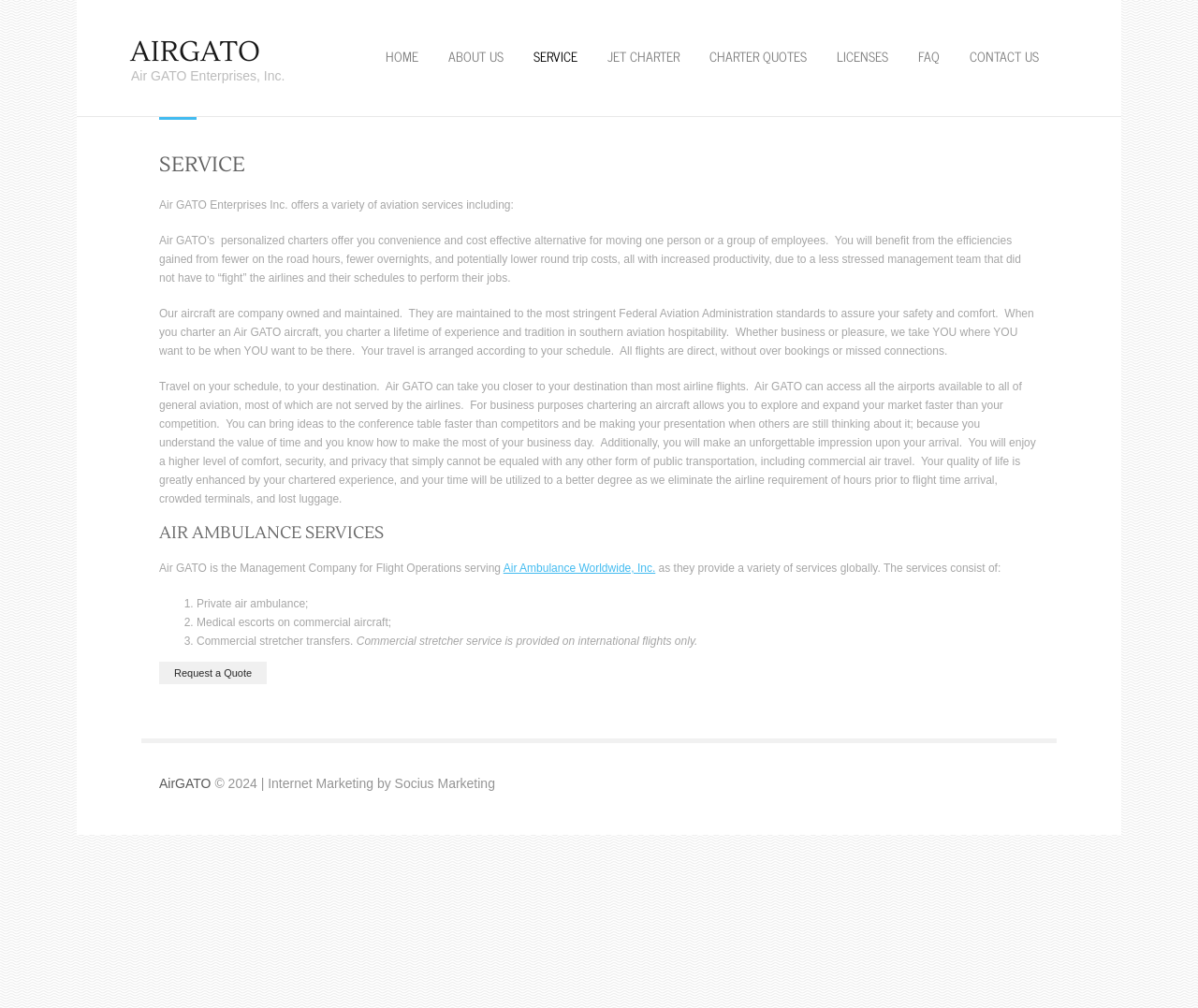Show the bounding box coordinates for the element that needs to be clicked to execute the following instruction: "Click on Request a Quote". Provide the coordinates in the form of four float numbers between 0 and 1, i.e., [left, top, right, bottom].

[0.133, 0.656, 0.223, 0.679]